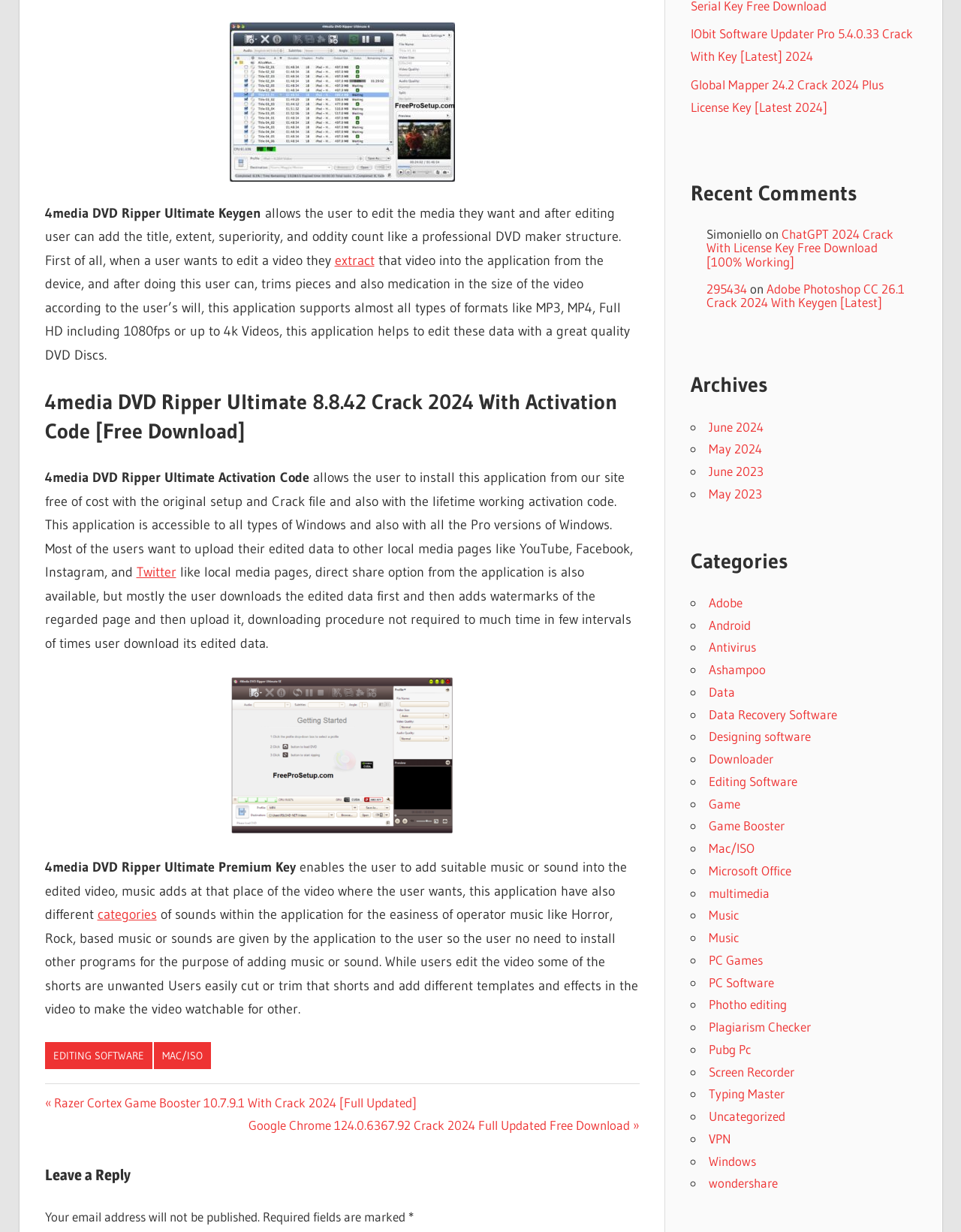Please find the bounding box coordinates (top-left x, top-left y, bottom-right x, bottom-right y) in the screenshot for the UI element described as follows: Editing Software

[0.737, 0.628, 0.83, 0.64]